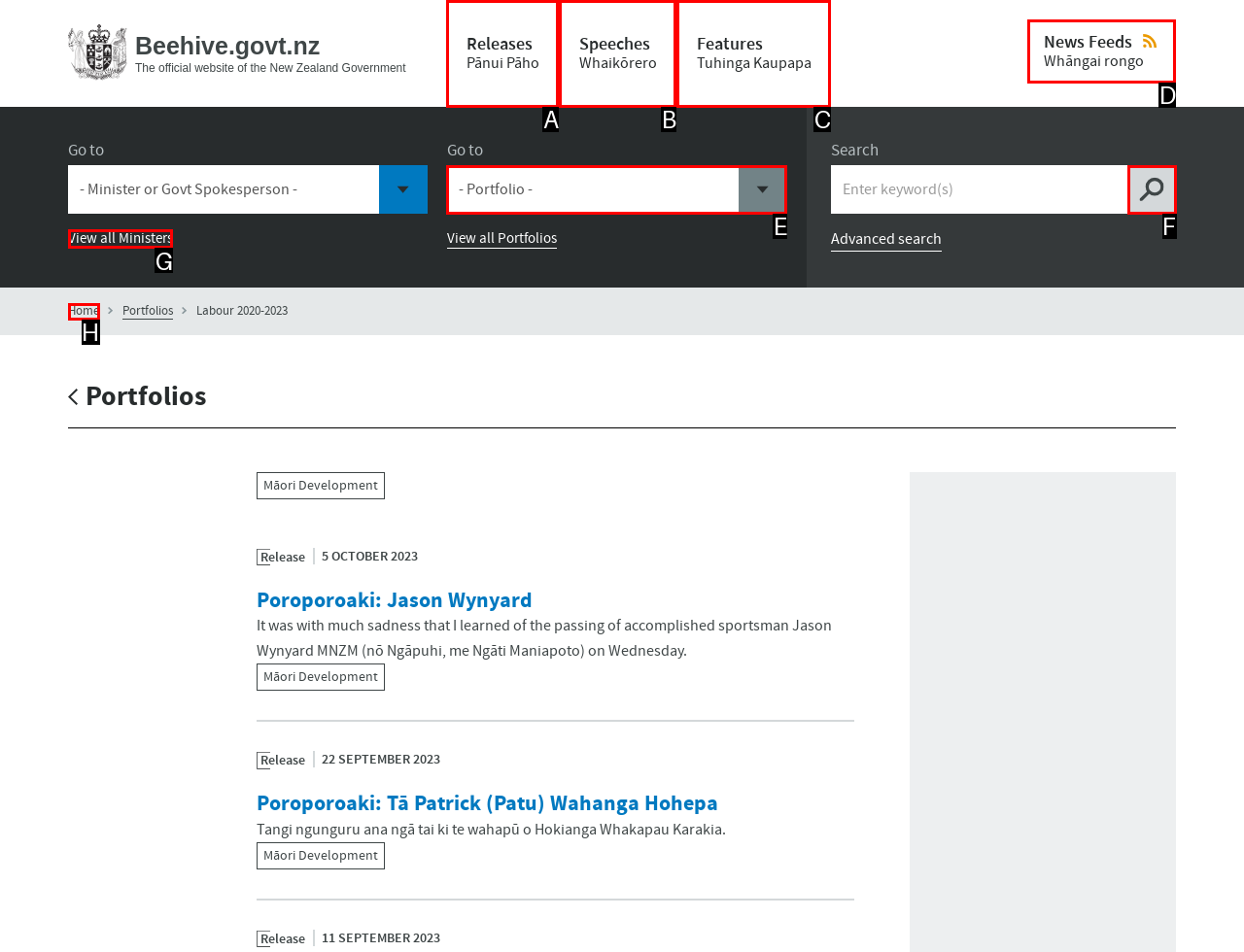Select the letter associated with the UI element you need to click to perform the following action: View all Ministers
Reply with the correct letter from the options provided.

G